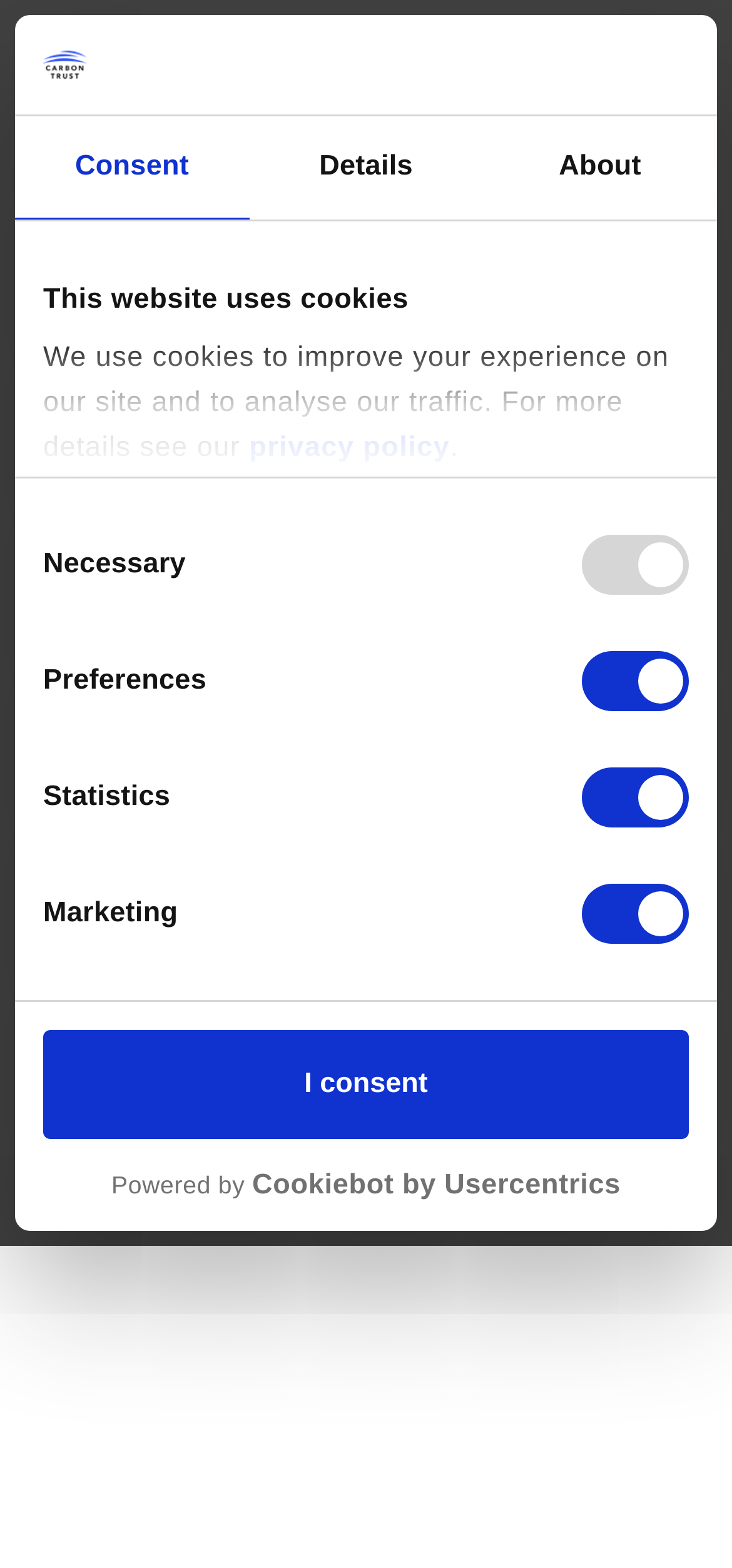Highlight the bounding box coordinates of the element that should be clicked to carry out the following instruction: "Click the Norwood Inn logo". The coordinates must be given as four float numbers ranging from 0 to 1, i.e., [left, top, right, bottom].

None